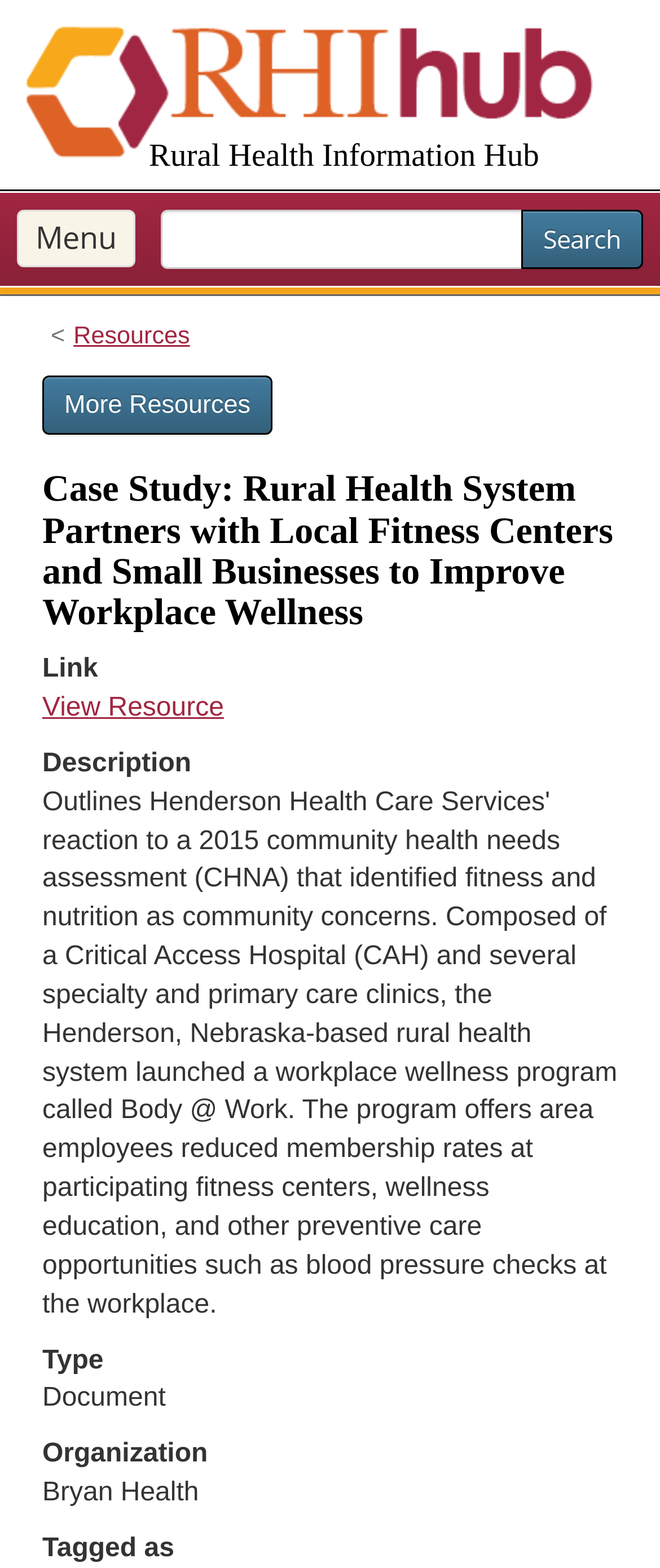From the details in the image, provide a thorough response to the question: What can be done with the 'Search' button?

I inferred the answer by looking at the 'Search' button's position near the search text box, suggesting that it is used to search for resources on the website.